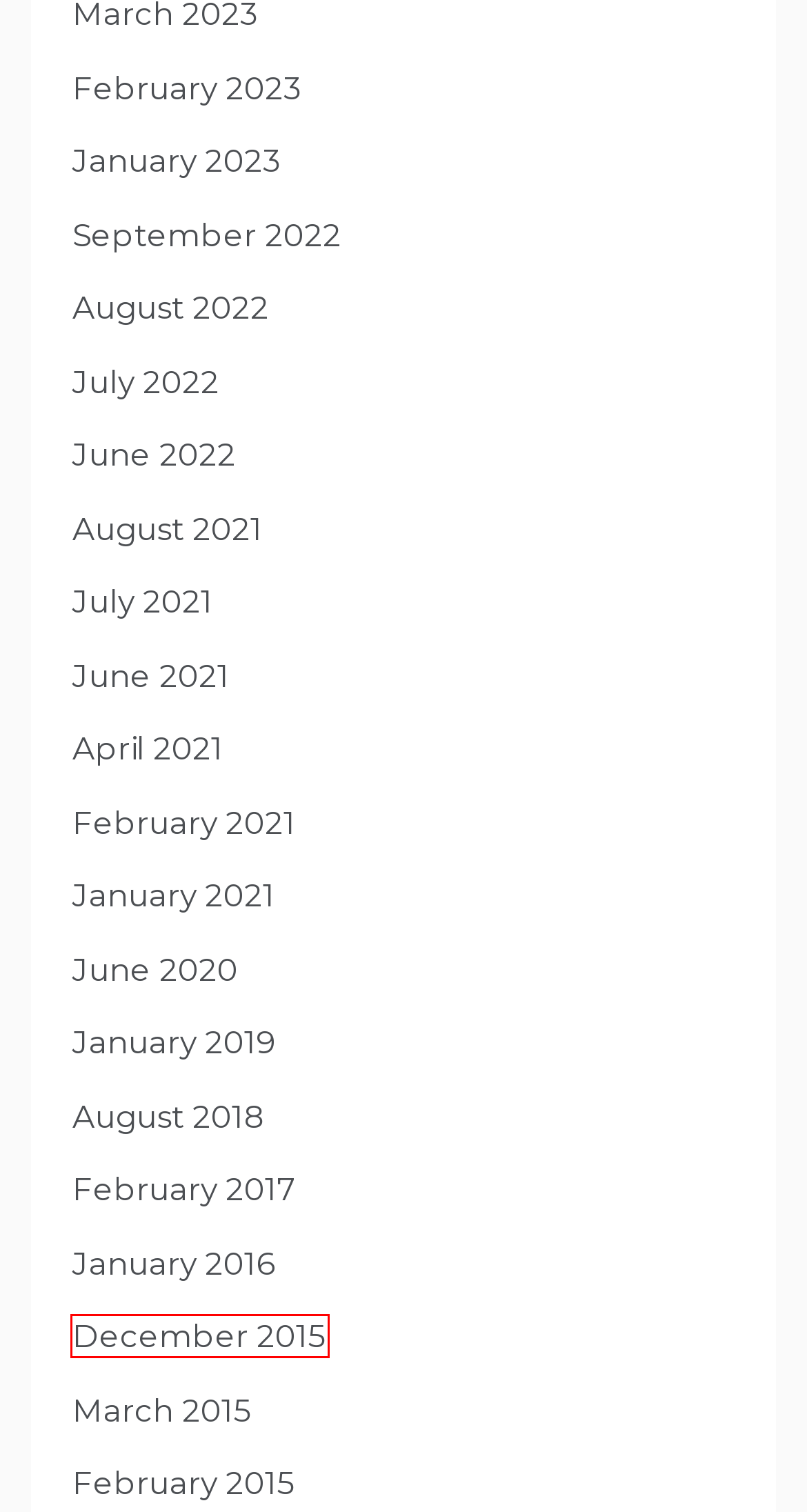Look at the screenshot of a webpage that includes a red bounding box around a UI element. Select the most appropriate webpage description that matches the page seen after clicking the highlighted element. Here are the candidates:
A. July 2021 – Wealth Attraction Research
B. February 2023 – Wealth Attraction Research
C. August 2018 – Wealth Attraction Research
D. February 2021 – Wealth Attraction Research
E. June 2020 – Wealth Attraction Research
F. January 2023 – Wealth Attraction Research
G. December 2015 – Wealth Attraction Research
H. April 2021 – Wealth Attraction Research

G